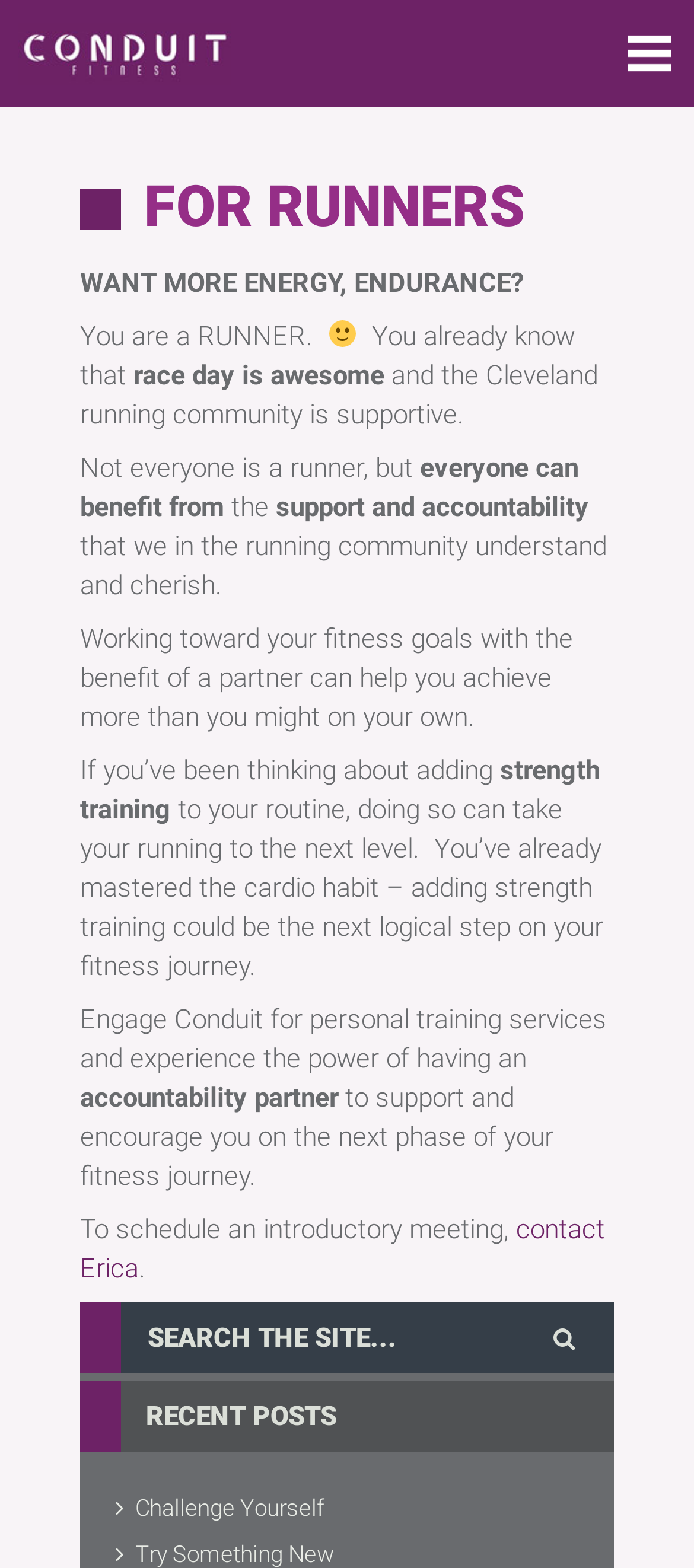What is the suggested next step for runners?
Provide a detailed answer to the question using information from the image.

The webpage suggests that adding strength training to a runner's routine can take their running to the next level, implying that it is a recommended next step for runners looking to improve their performance.